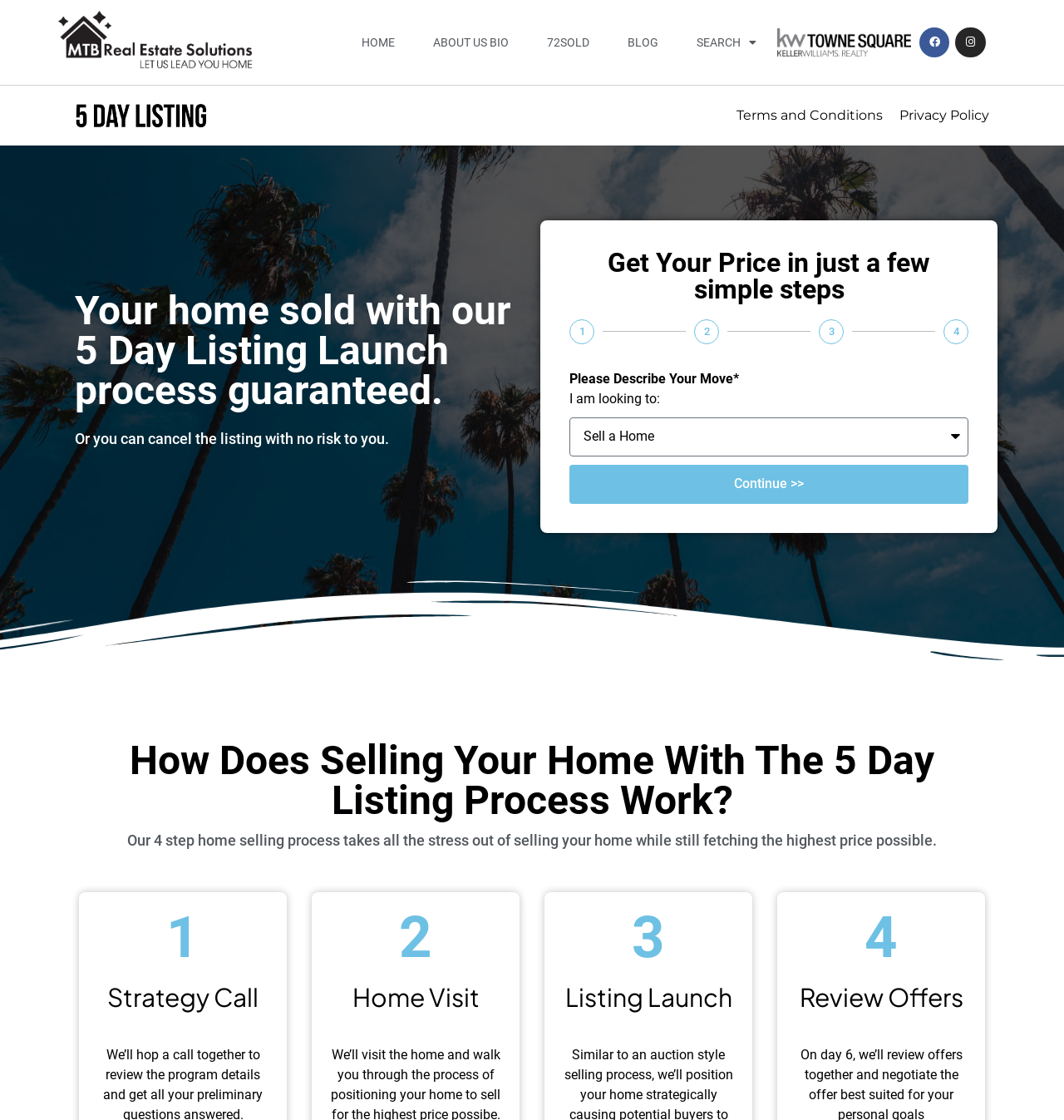Determine the bounding box coordinates for the area that should be clicked to carry out the following instruction: "Select the Move Type".

[0.535, 0.372, 0.91, 0.407]